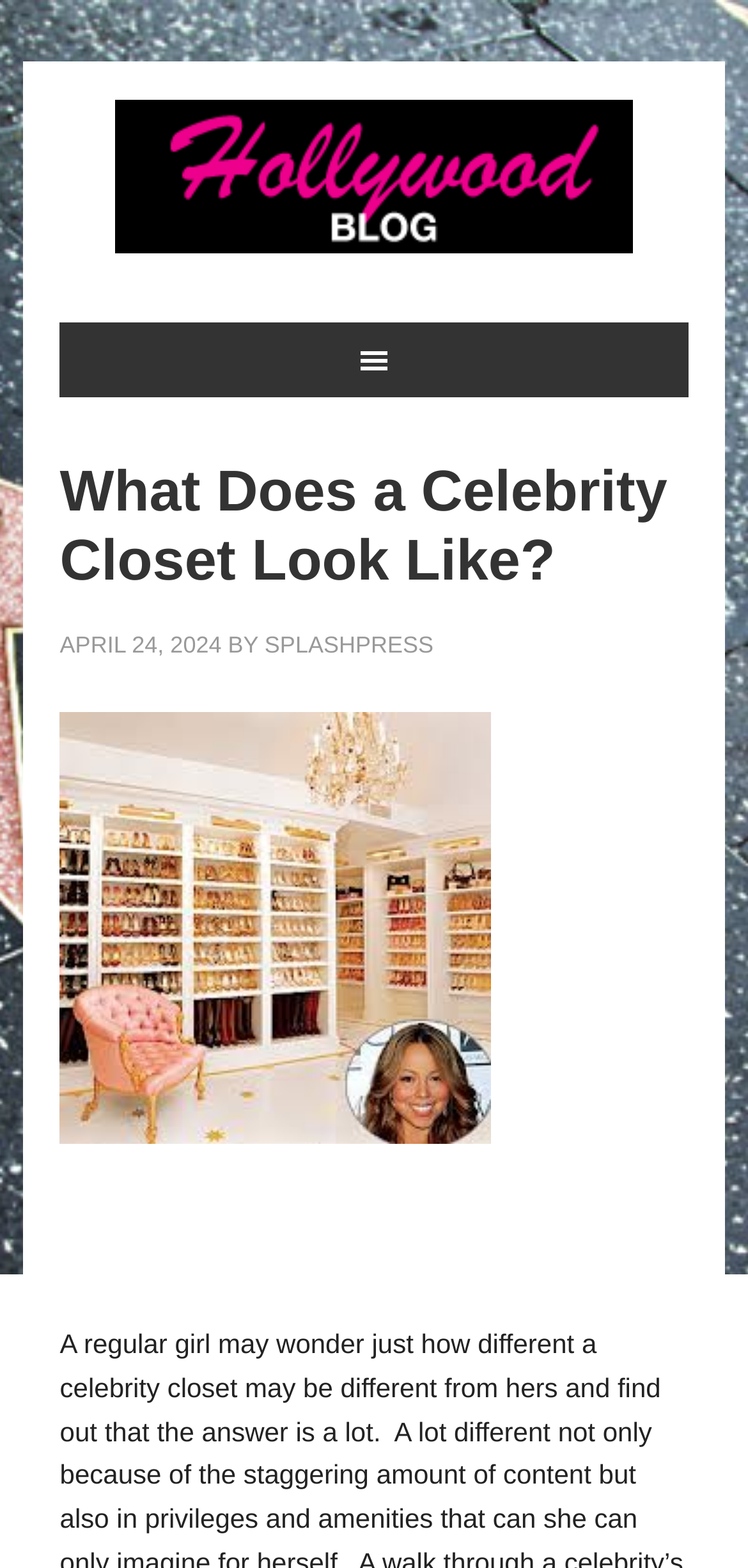What is the title of the latest article?
Look at the image and construct a detailed response to the question.

I found the title of the latest article by looking at the header section of the webpage, where I found a heading element with the text 'What Does a Celebrity Closet Look Like?'. This heading is likely to be the title of the latest article.